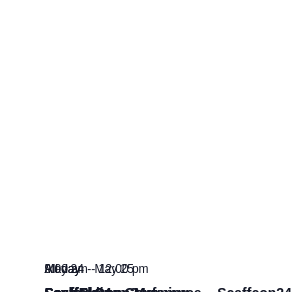Where is the event taking place?
Based on the visual, give a brief answer using one word or a short phrase.

Vilnius